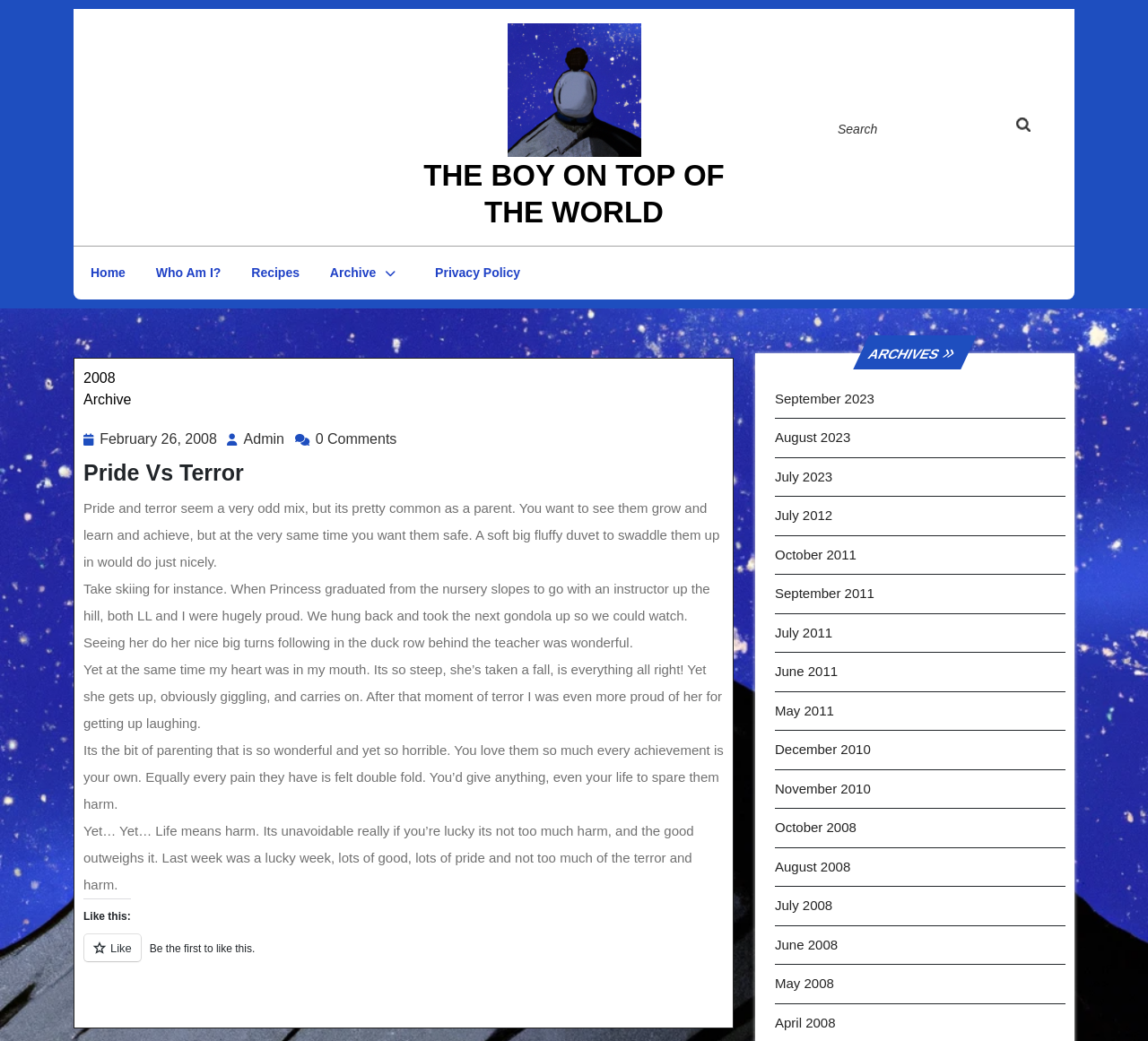Provide the bounding box coordinates of the section that needs to be clicked to accomplish the following instruction: "Click on Amrop Logo."

None